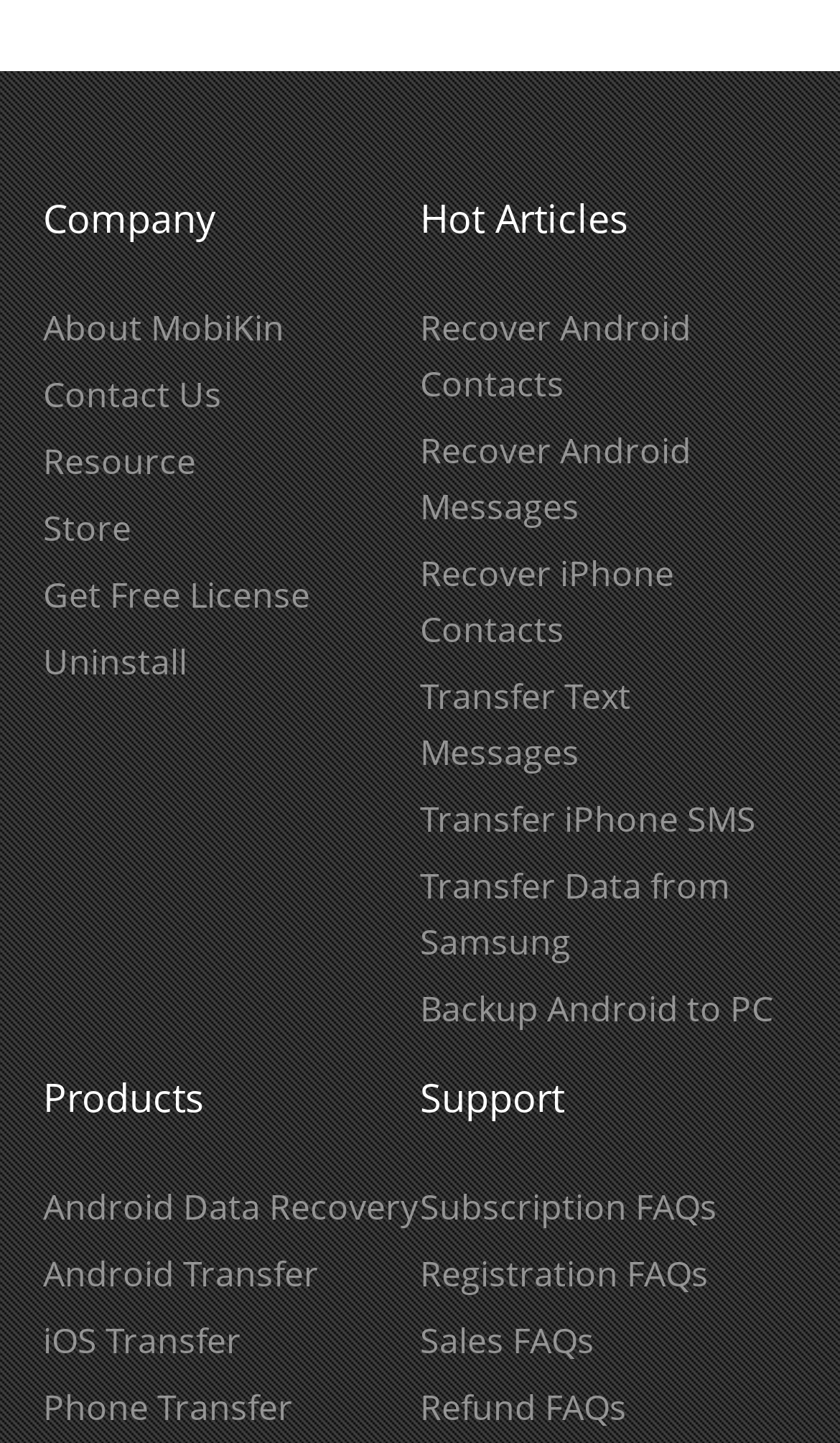Find the bounding box coordinates for the UI element that matches this description: "iOS Transfer".

[0.051, 0.912, 0.287, 0.945]